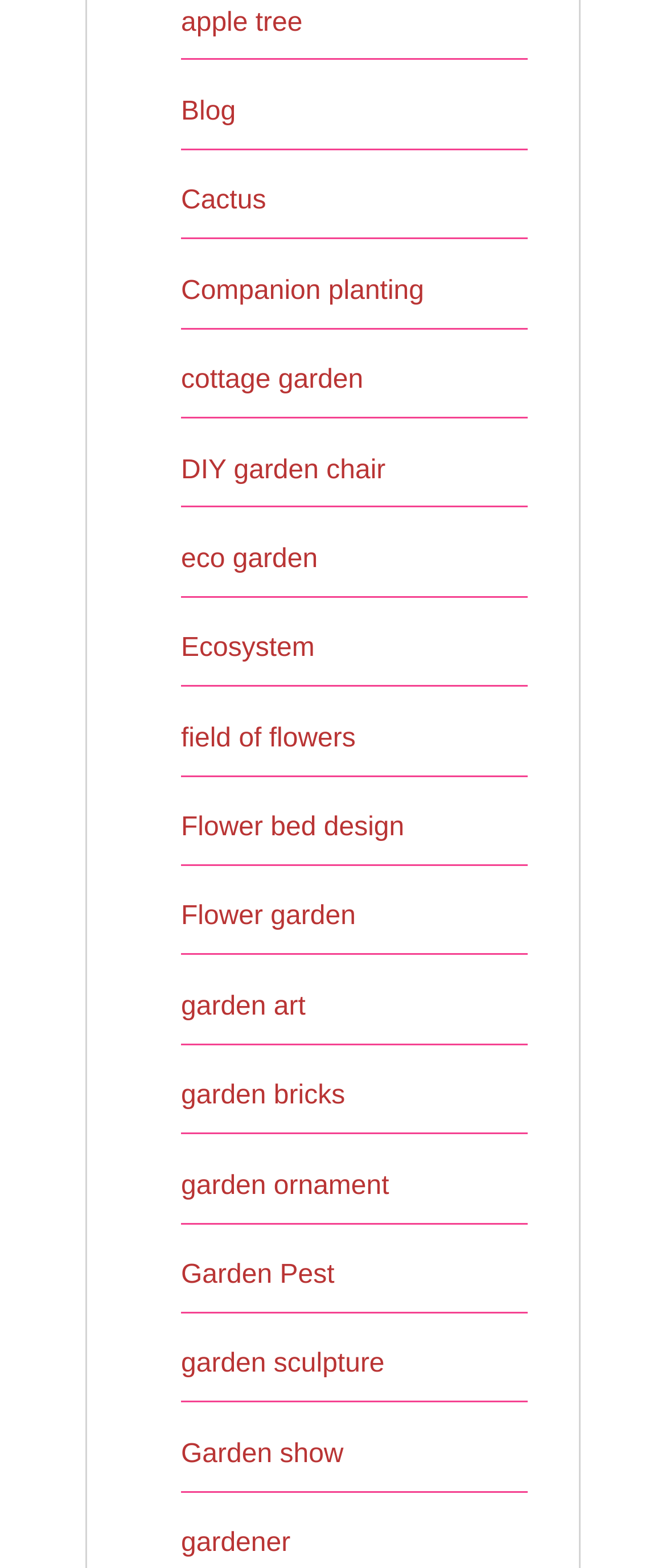Is there a link about garden pests on the webpage?
Look at the image and respond with a one-word or short phrase answer.

Yes